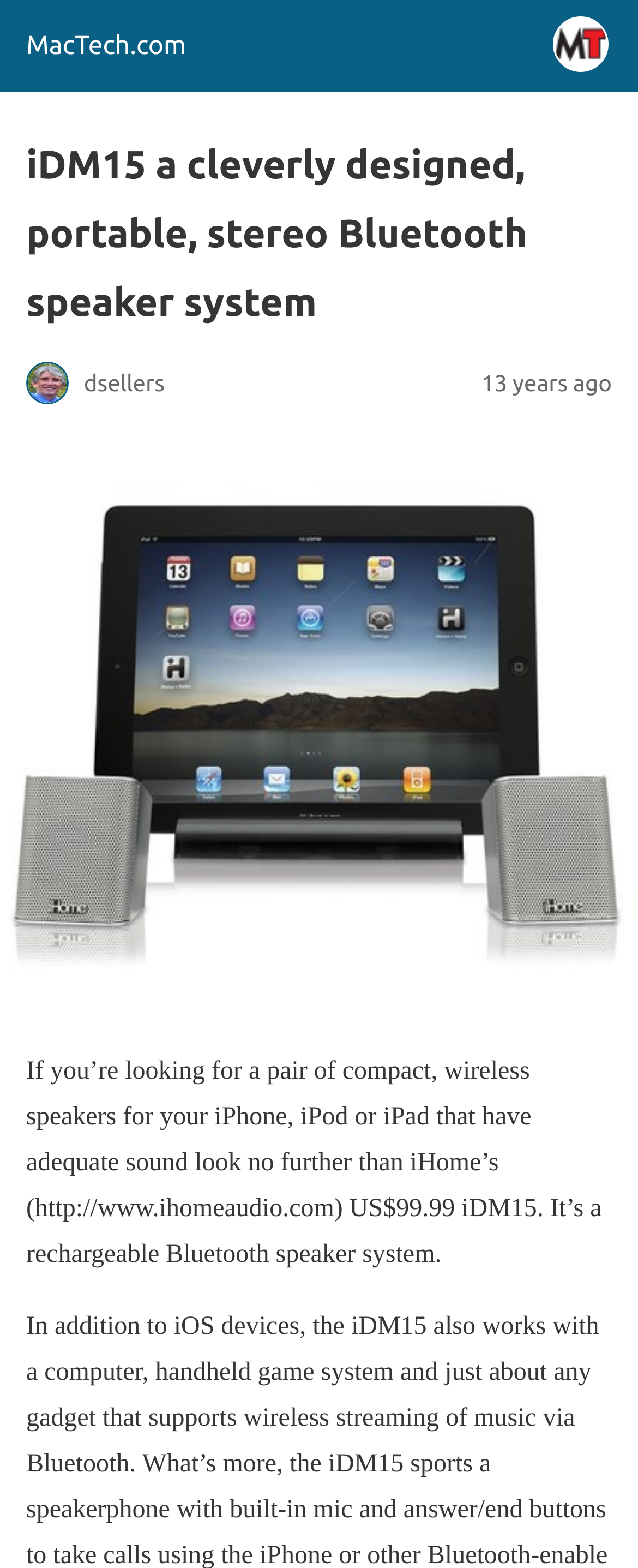What is the brand of iDM15?
Give a thorough and detailed response to the question.

I found the brand of iDM15 by reading the text description of the product, which mentions 'iHome’s (http://www.ihomeaudio.com) US$99.99 iDM15'.